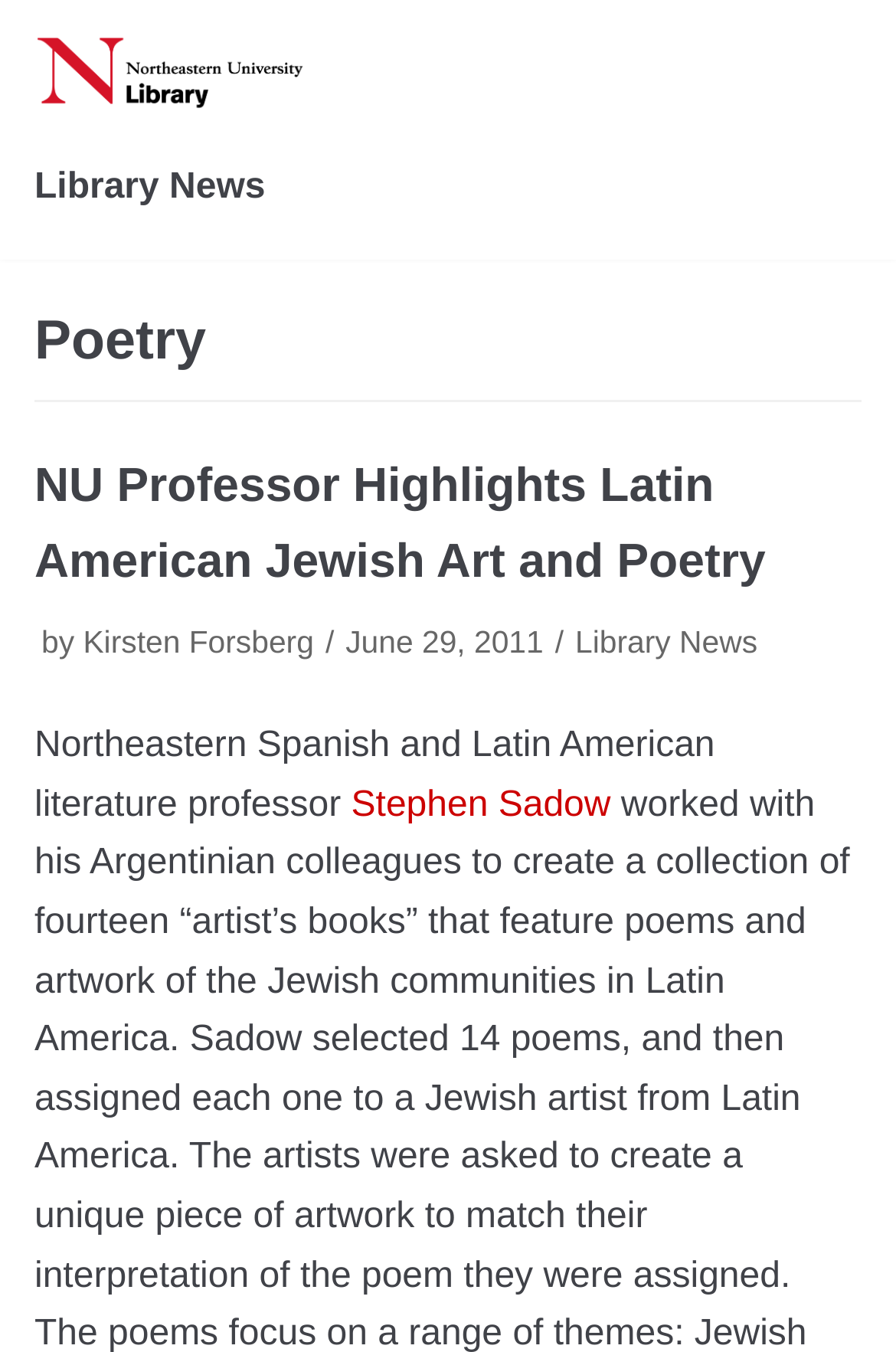What is the date of the article about Latin American Jewish Art and Poetry?
Look at the image and respond with a single word or a short phrase.

June 29, 2011